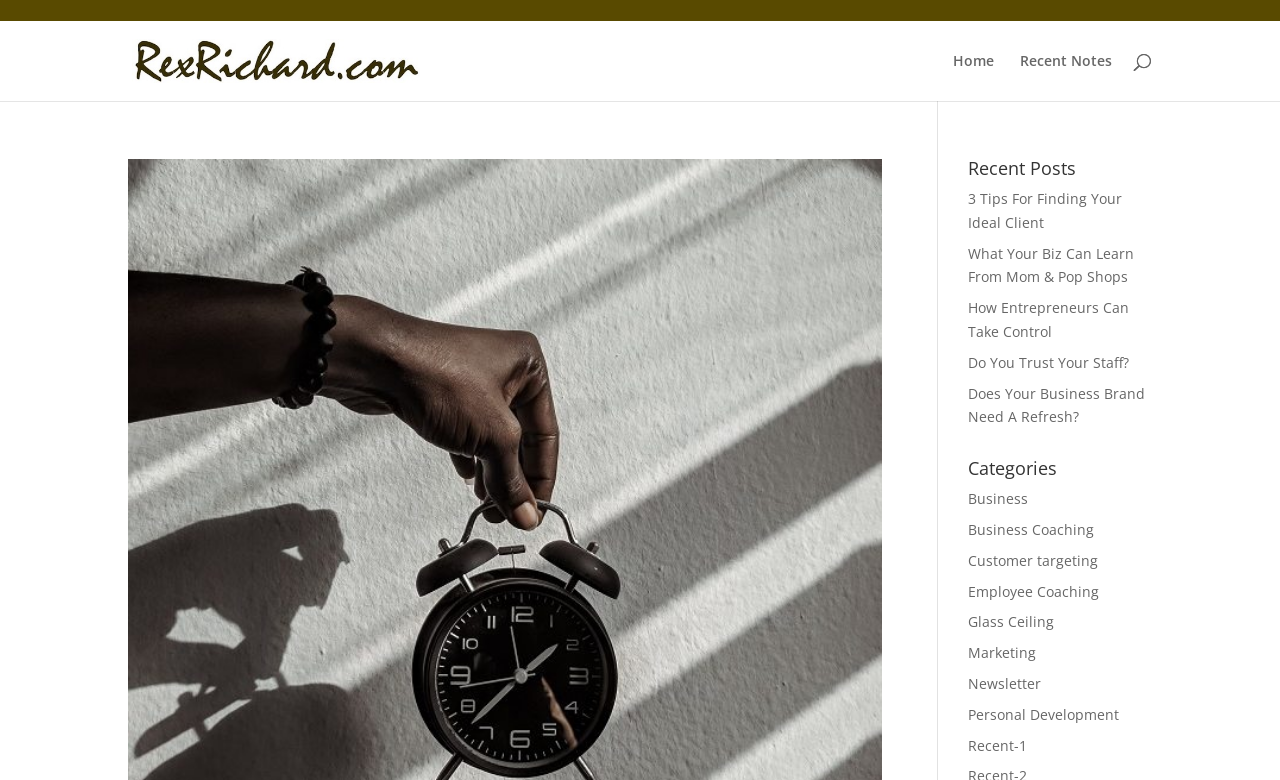Explain the features and main sections of the webpage comprehensively.

The webpage is titled "September 2021 - RexRichard.com" and appears to be a blog or personal website. At the top left, there is a link to "RexRichard.com" accompanied by an image with the same name. On the top right, there are links to "Home" and "Recent Notes".

Below the top navigation, there is a search bar with a label "Search for:" that spans most of the width of the page. 

The main content of the page is divided into two sections. The first section is headed by "Recent Posts" and lists five article links with titles such as "3 Tips For Finding Your Ideal Client", "What Your Biz Can Learn From Mom & Pop Shops", and "Does Your Business Brand Need A Refresh?". These links are stacked vertically, one below the other.

The second section is headed by "Categories" and lists nine category links, including "Business", "Business Coaching", "Customer targeting", and "Marketing". These links are also stacked vertically, one below the other, and are aligned with the "Recent Posts" section.

Overall, the webpage has a simple and organized layout, with clear headings and concise text.